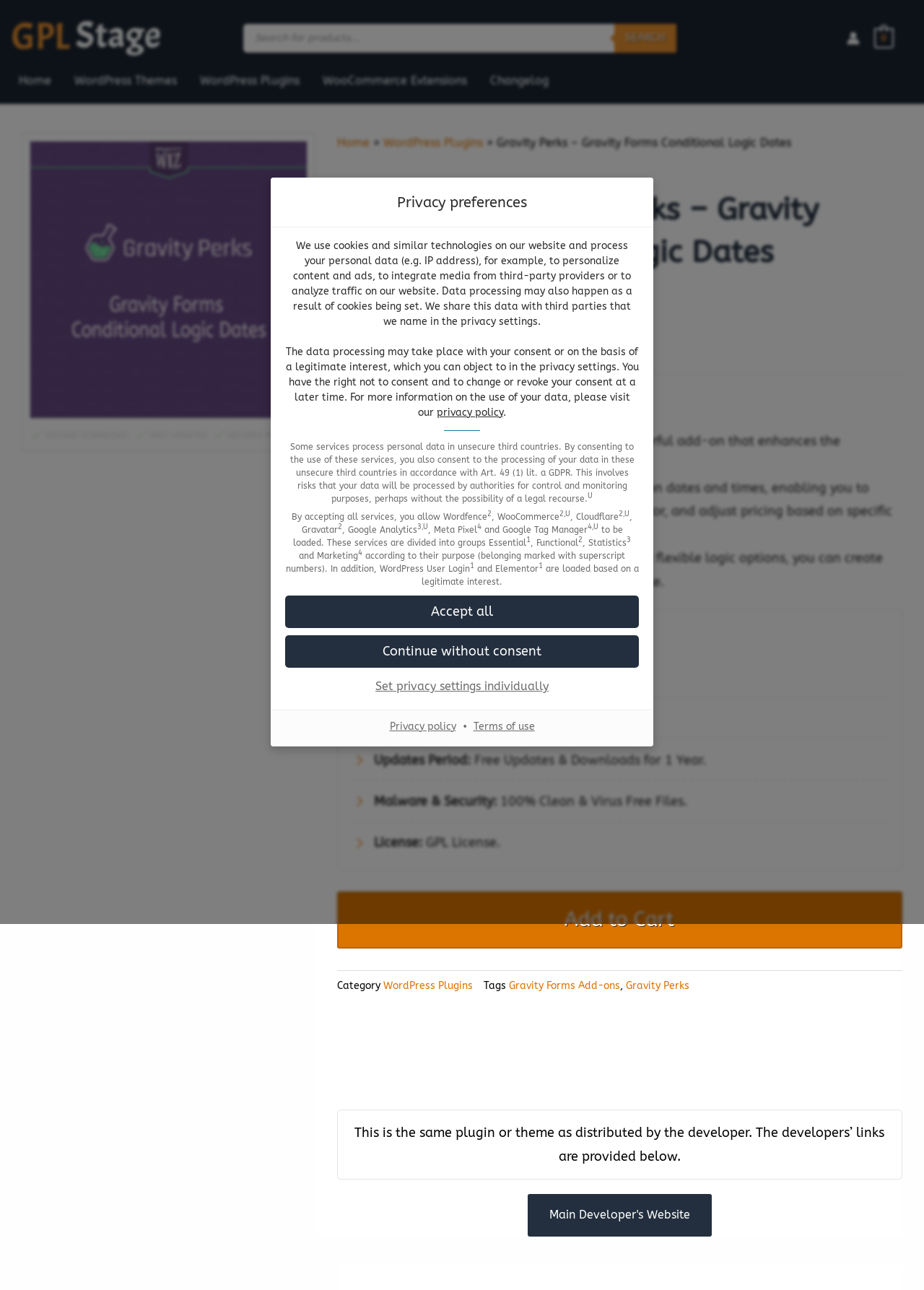What services are divided into groups on this webpage?
Use the information from the screenshot to give a comprehensive response to the question.

The webpage categorizes services into four groups: Essential, Functional, Statistics, and Marketing. These groups are used to organize the services that process personal data on the website, and to provide users with a clear understanding of the purposes for which their data is being used.